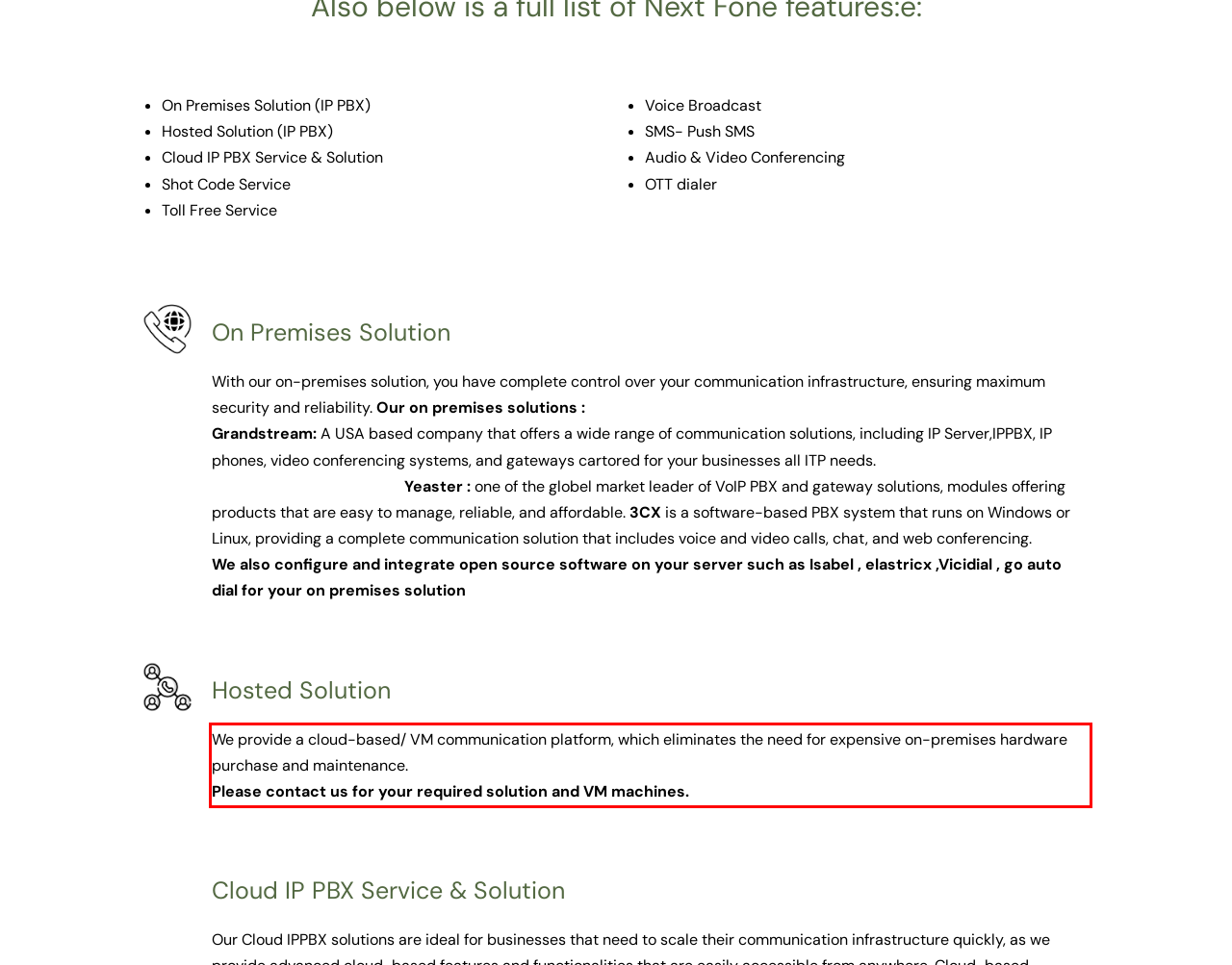Please identify the text within the red rectangular bounding box in the provided webpage screenshot.

We provide a cloud-based/ VM communication platform, which eliminates the need for expensive on-premises hardware purchase and maintenance. Please contact us for your required solution and VM machines.